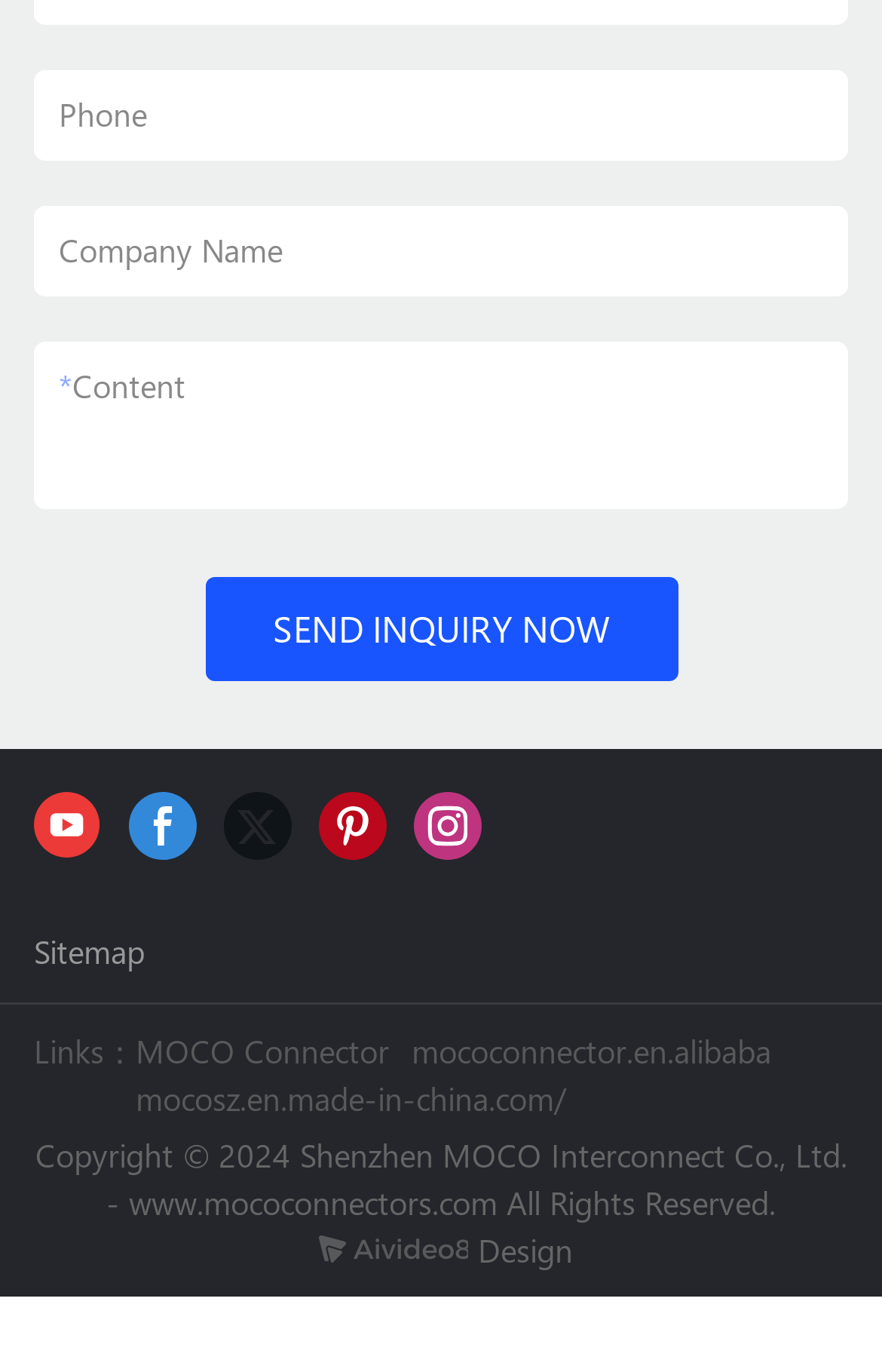Specify the bounding box coordinates of the element's area that should be clicked to execute the given instruction: "Type content". The coordinates should be four float numbers between 0 and 1, i.e., [left, top, right, bottom].

[0.077, 0.26, 0.923, 0.359]